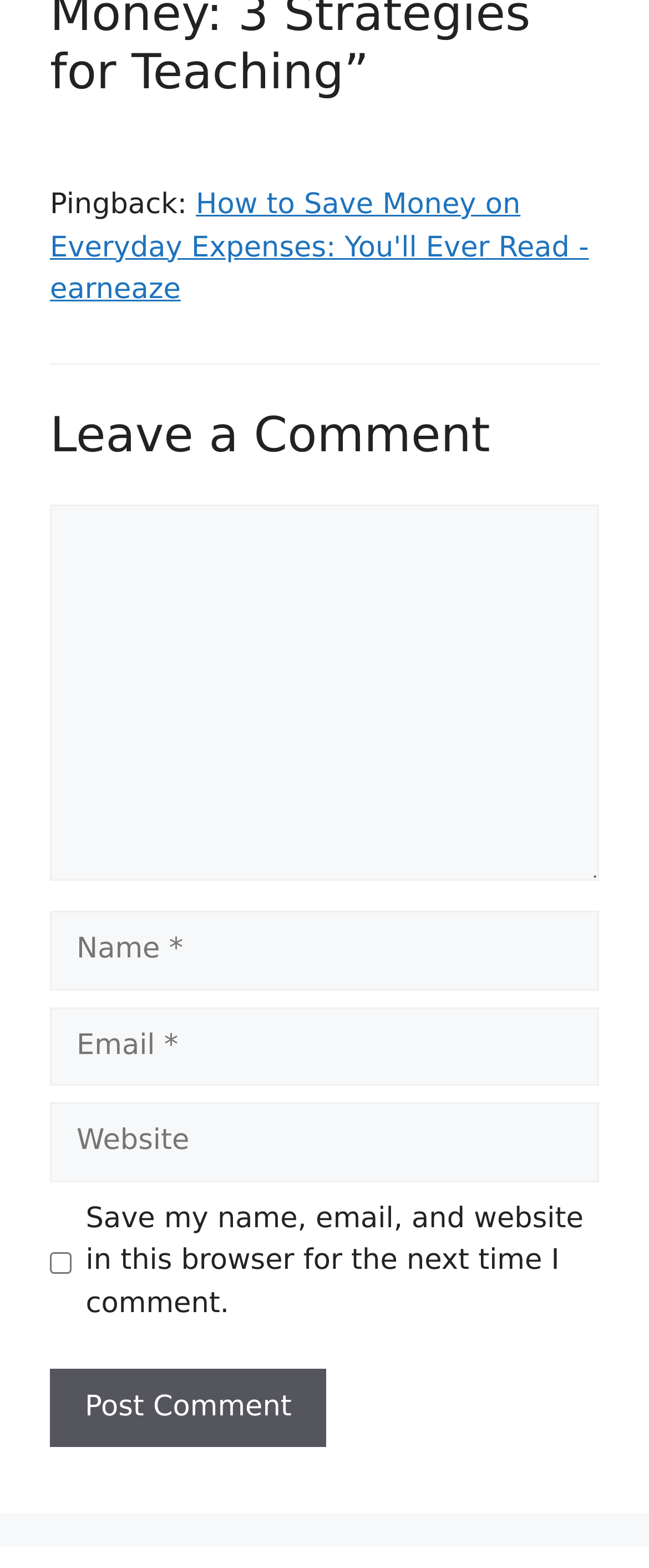Find and provide the bounding box coordinates for the UI element described with: "parent_node: Comment name="comment"".

[0.077, 0.322, 0.923, 0.562]